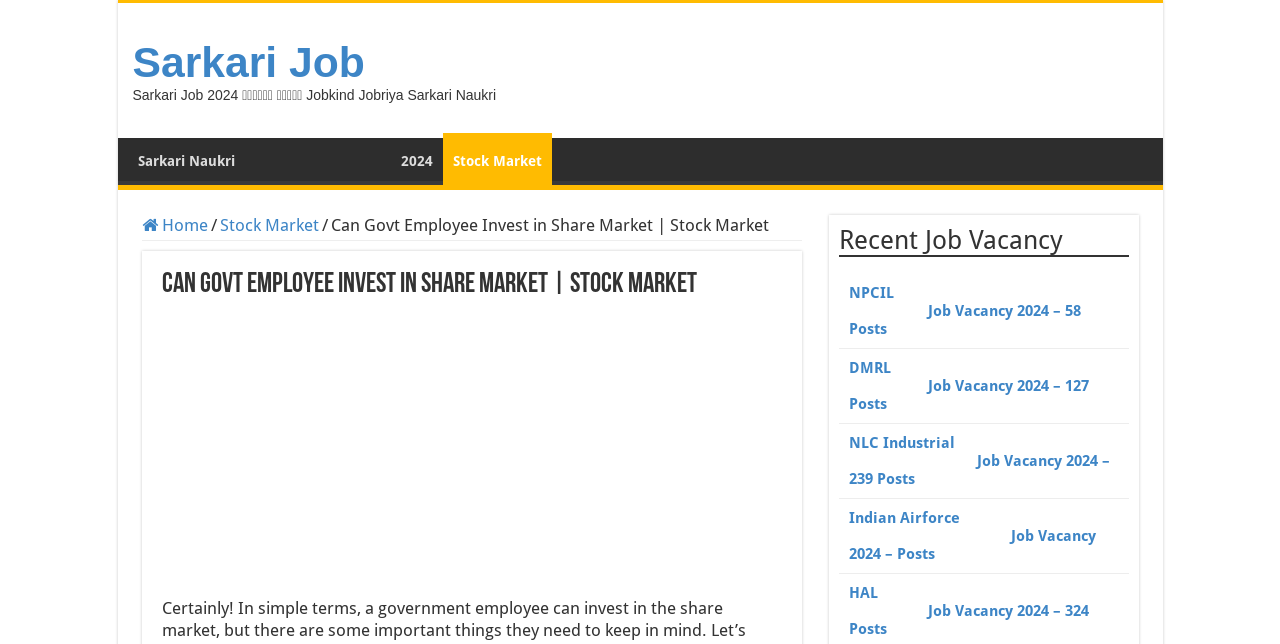Bounding box coordinates should be in the format (top-left x, top-left y, bottom-right x, bottom-right y) and all values should be floating point numbers between 0 and 1. Determine the bounding box coordinate for the UI element described as: Sarkari Naukri सरकारी नौकरी 2024

[0.1, 0.214, 0.346, 0.28]